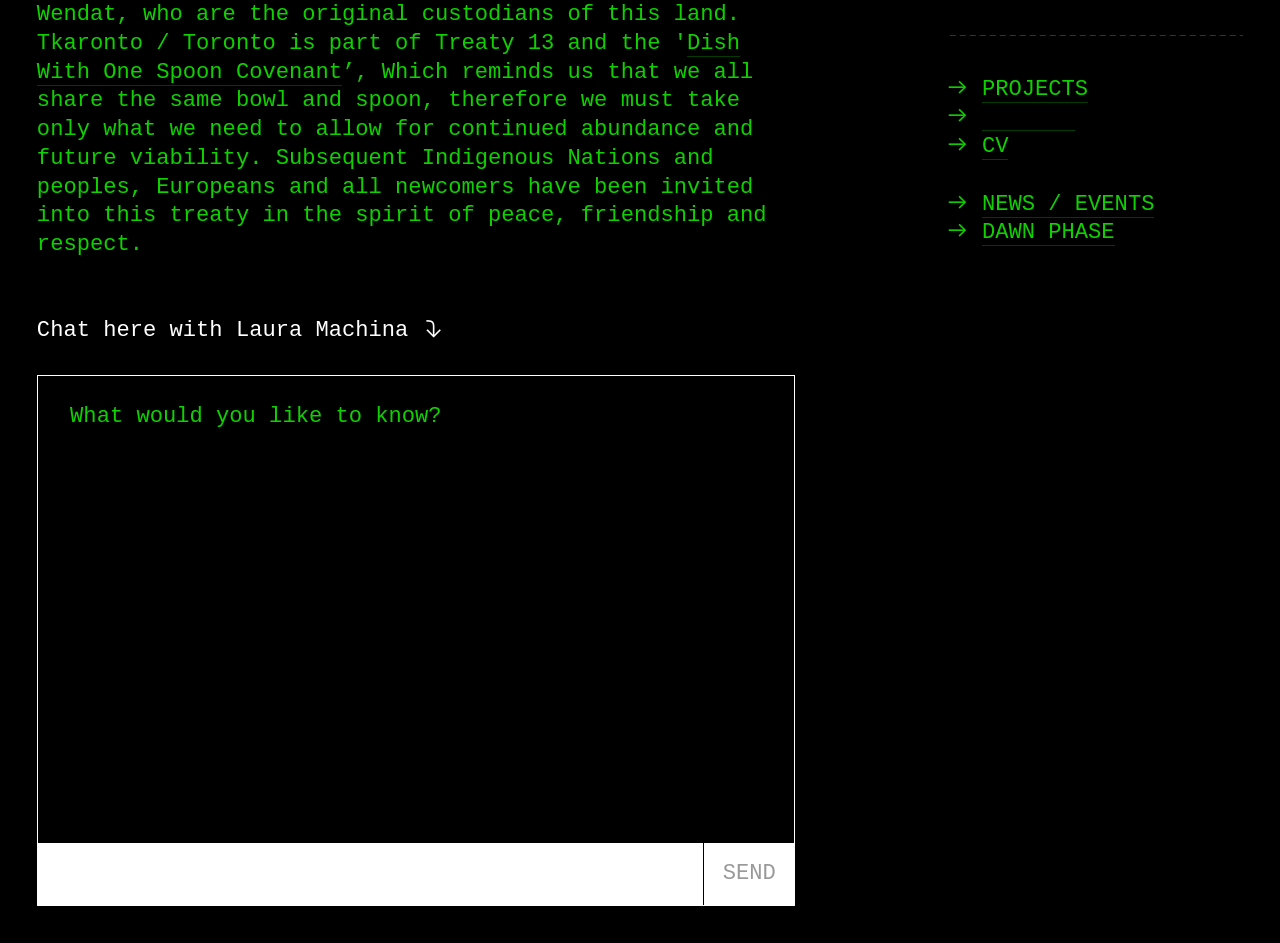Mark the bounding box of the element that matches the following description: "NEWS / EVENTS".

[0.767, 0.203, 0.902, 0.231]